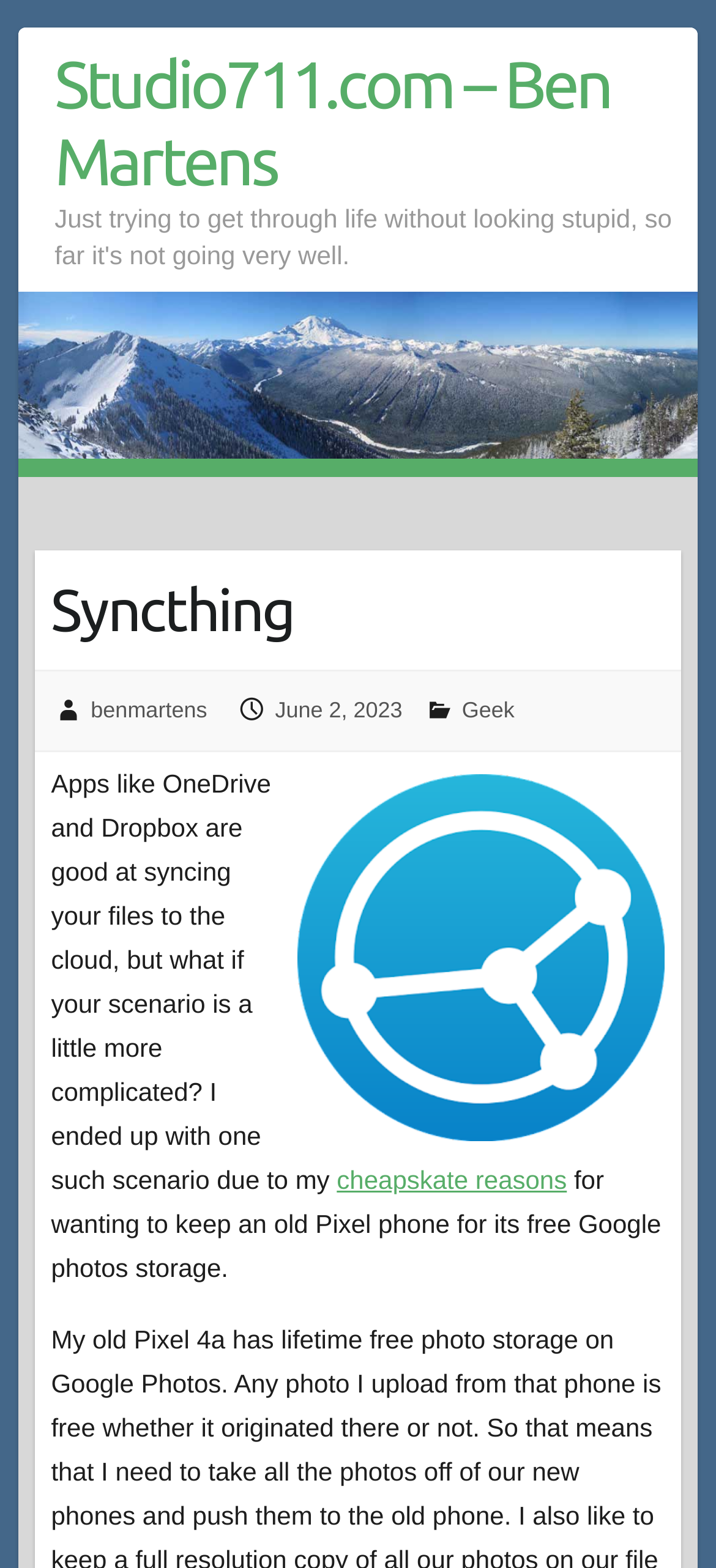Offer a detailed explanation of the webpage layout and contents.

The webpage is about Syncthing, a file synchronization tool. At the top, there is a heading that reads "Studio711.com – Ben Martens" which is also a link. Below this heading, there is a quote "Just trying to get through life without looking stupid, so far it's not going very well." 

To the right of the quote, there is an image that spans most of the width of the page. Below the image, there is a header section with a heading that reads "Syncthing". 

Underneath the header section, there are three links: "benmartens", "June 2, 2023", and "Geek". The "June 2, 2023" link also contains a time element. 

Further down the page, there is a figure element that takes up most of the width of the page. Above the figure, there is a block of text that discusses the limitations of cloud file syncing services like OneDrive and Dropbox. The text also contains a link to "cheapskate reasons" and mentions using an old Pixel phone for free Google photos storage.